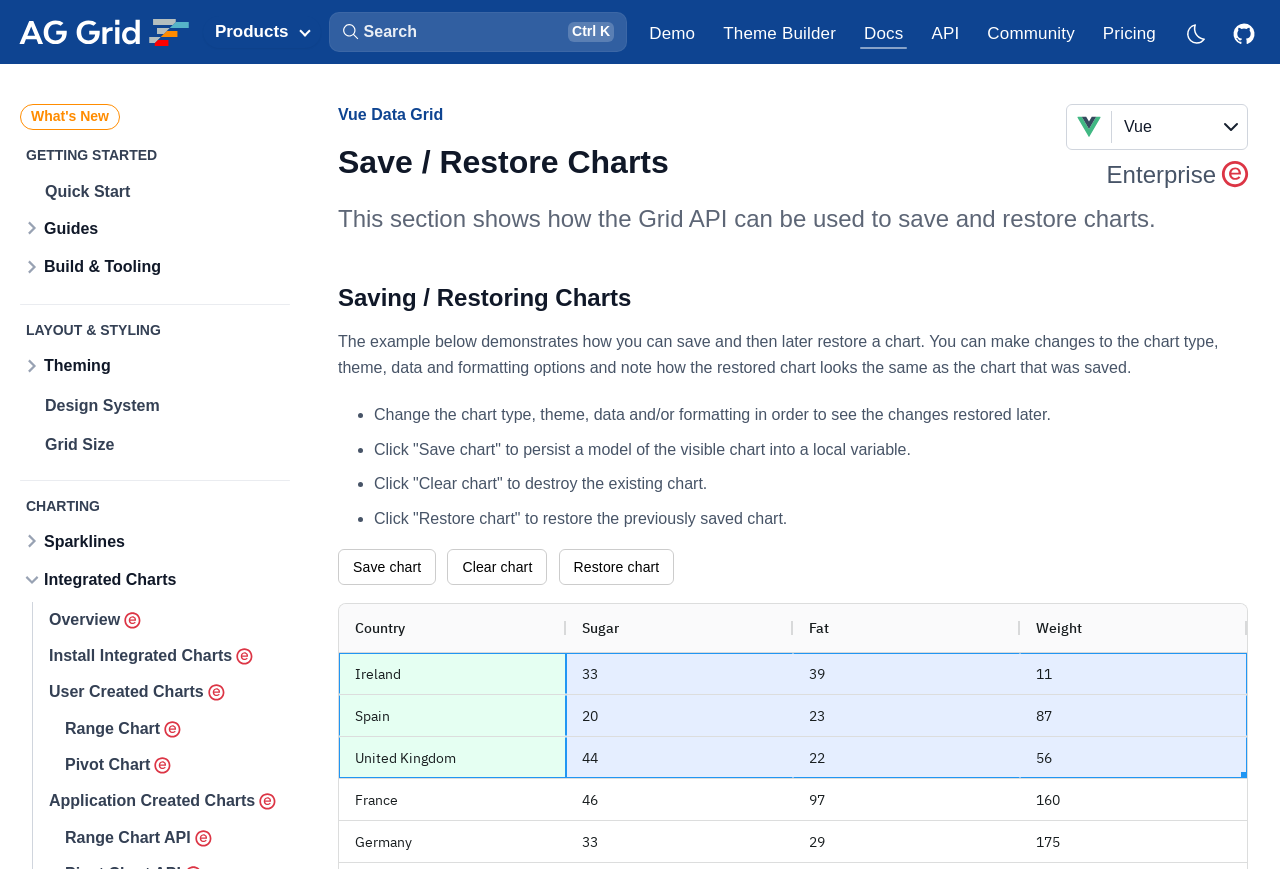Identify the bounding box coordinates of the element that should be clicked to fulfill this task: "Open the search bar". The coordinates should be provided as four float numbers between 0 and 1, i.e., [left, top, right, bottom].

[0.257, 0.014, 0.49, 0.06]